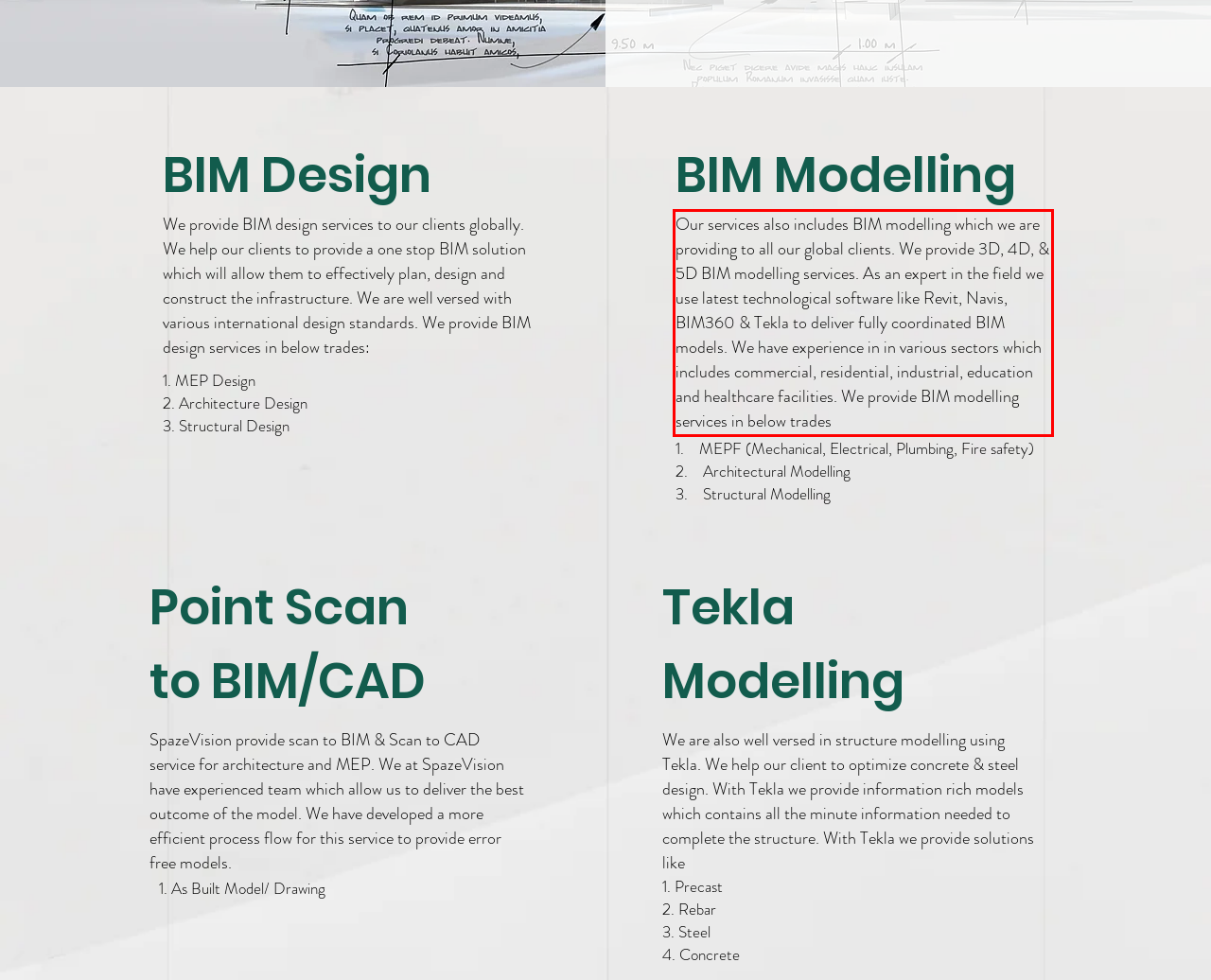Within the screenshot of the webpage, locate the red bounding box and use OCR to identify and provide the text content inside it.

Our services also includes BIM modelling which we are providing to all our global clients. We provide 3D, 4D, & 5D BIM modelling services. As an expert in the field we use latest technological software like Revit, Navis, BIM360 & Tekla to deliver fully coordinated BIM models. We have experience in in various sectors which includes commercial, residential, industrial, education and healthcare facilities. We provide BIM modelling services in below trades